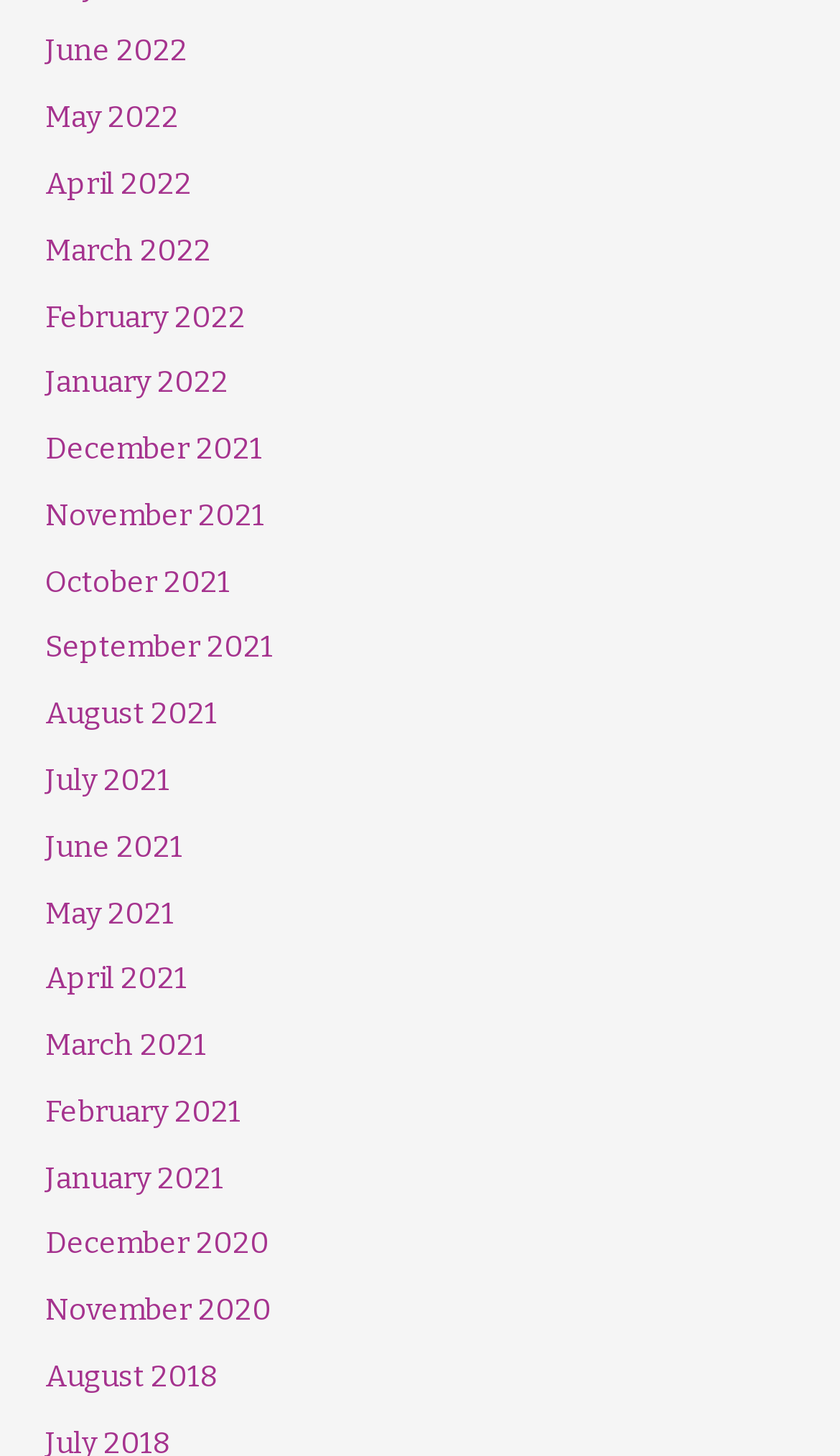Please identify the bounding box coordinates of the element's region that should be clicked to execute the following instruction: "view May 2021". The bounding box coordinates must be four float numbers between 0 and 1, i.e., [left, top, right, bottom].

[0.054, 0.614, 0.208, 0.64]